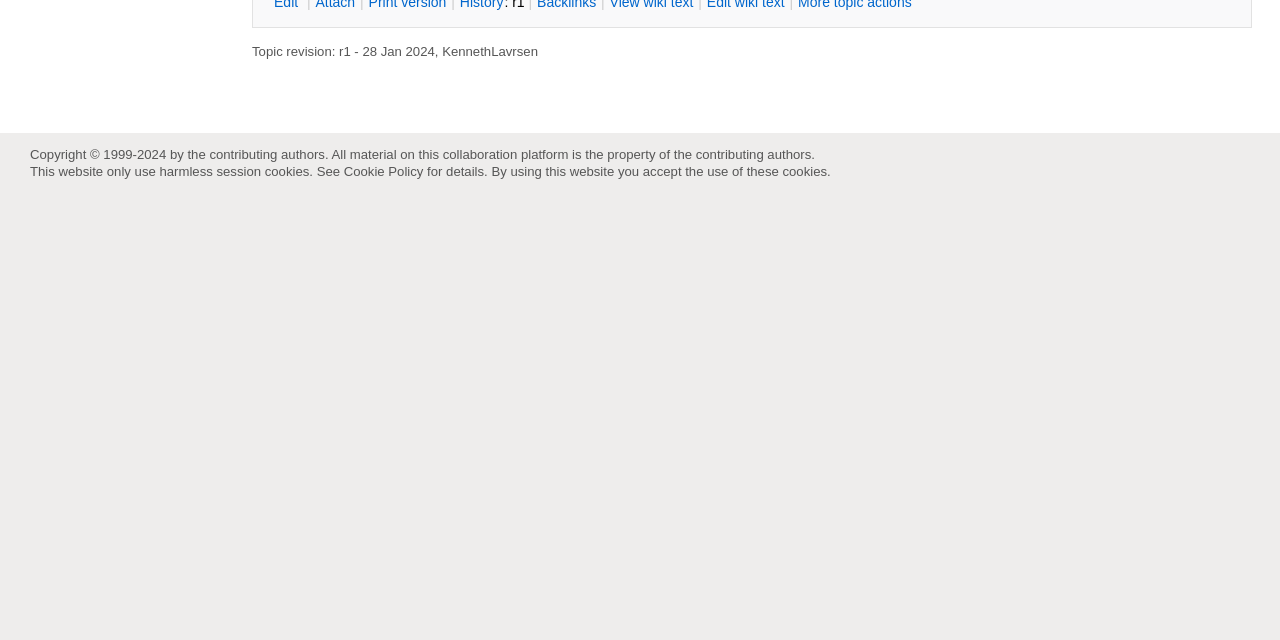Given the webpage screenshot and the description, determine the bounding box coordinates (top-left x, top-left y, bottom-right x, bottom-right y) that define the location of the UI element matching this description: Cookie Policy

[0.269, 0.256, 0.331, 0.279]